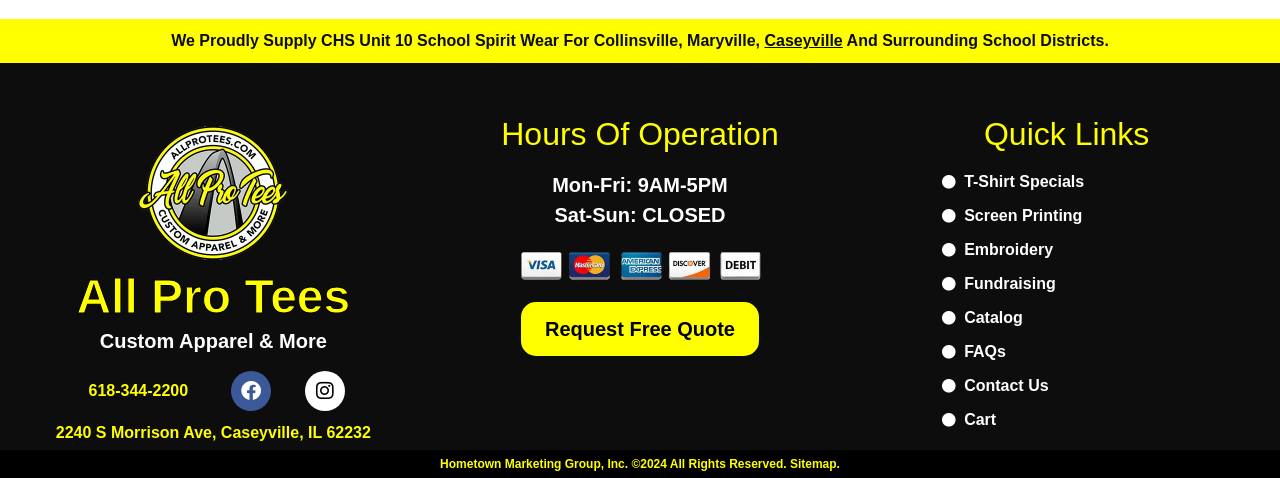Please locate the UI element described by "Screen Printing" and provide its bounding box coordinates.

[0.736, 0.427, 0.996, 0.477]